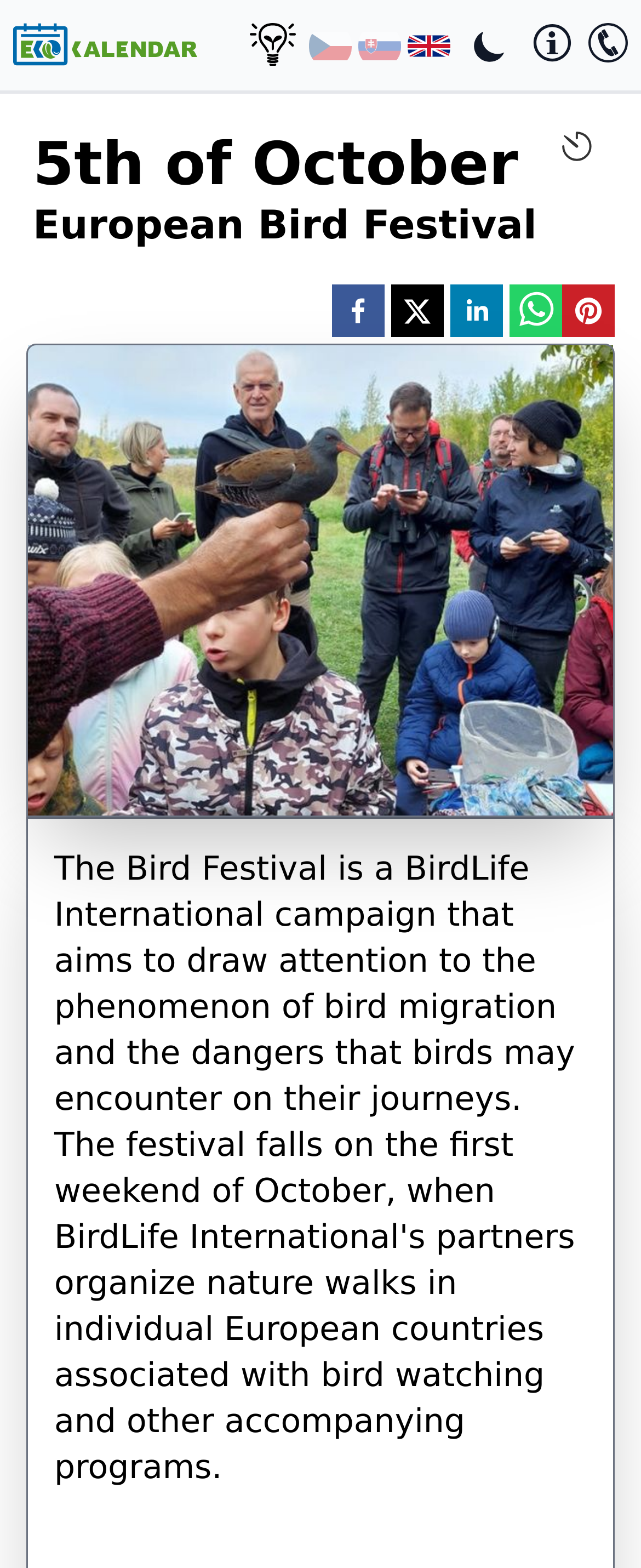Locate the bounding box coordinates of the area to click to fulfill this instruction: "Visit ekotipy website". The bounding box should be presented as four float numbers between 0 and 1, in the order [left, top, right, bottom].

[0.39, 0.014, 0.462, 0.042]